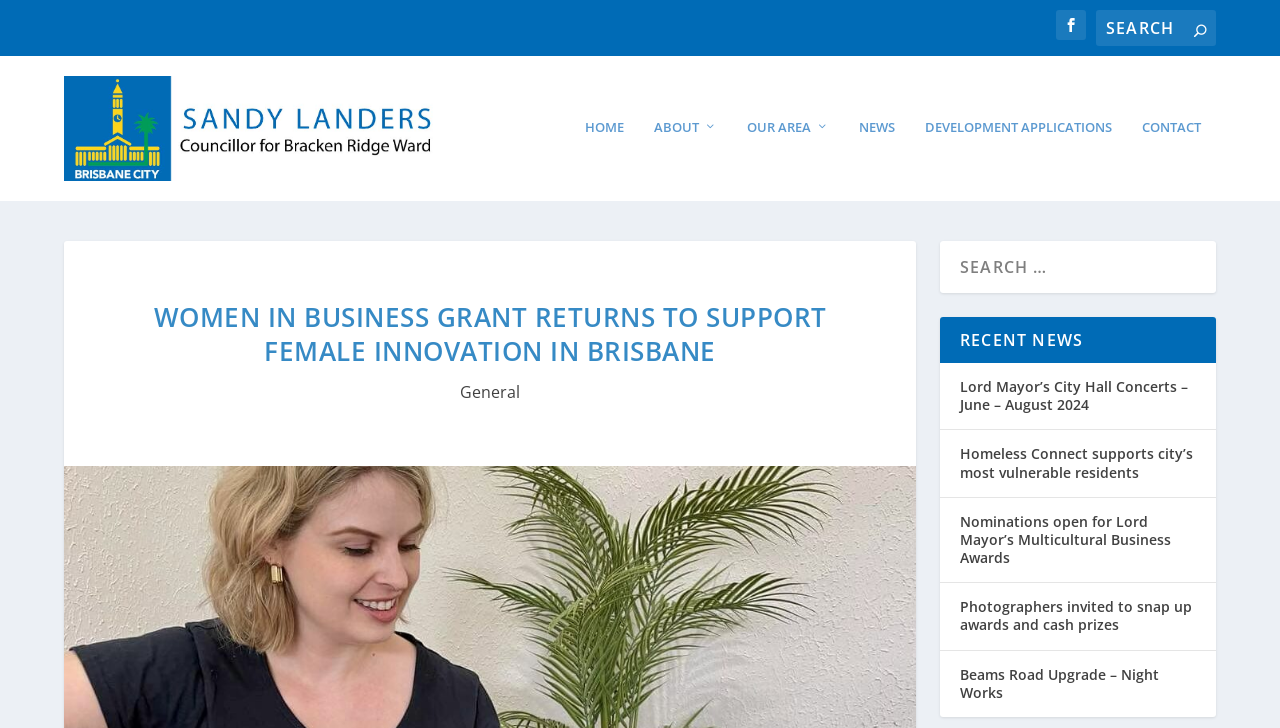Determine the bounding box coordinates of the area to click in order to meet this instruction: "Search for something".

[0.856, 0.014, 0.95, 0.063]